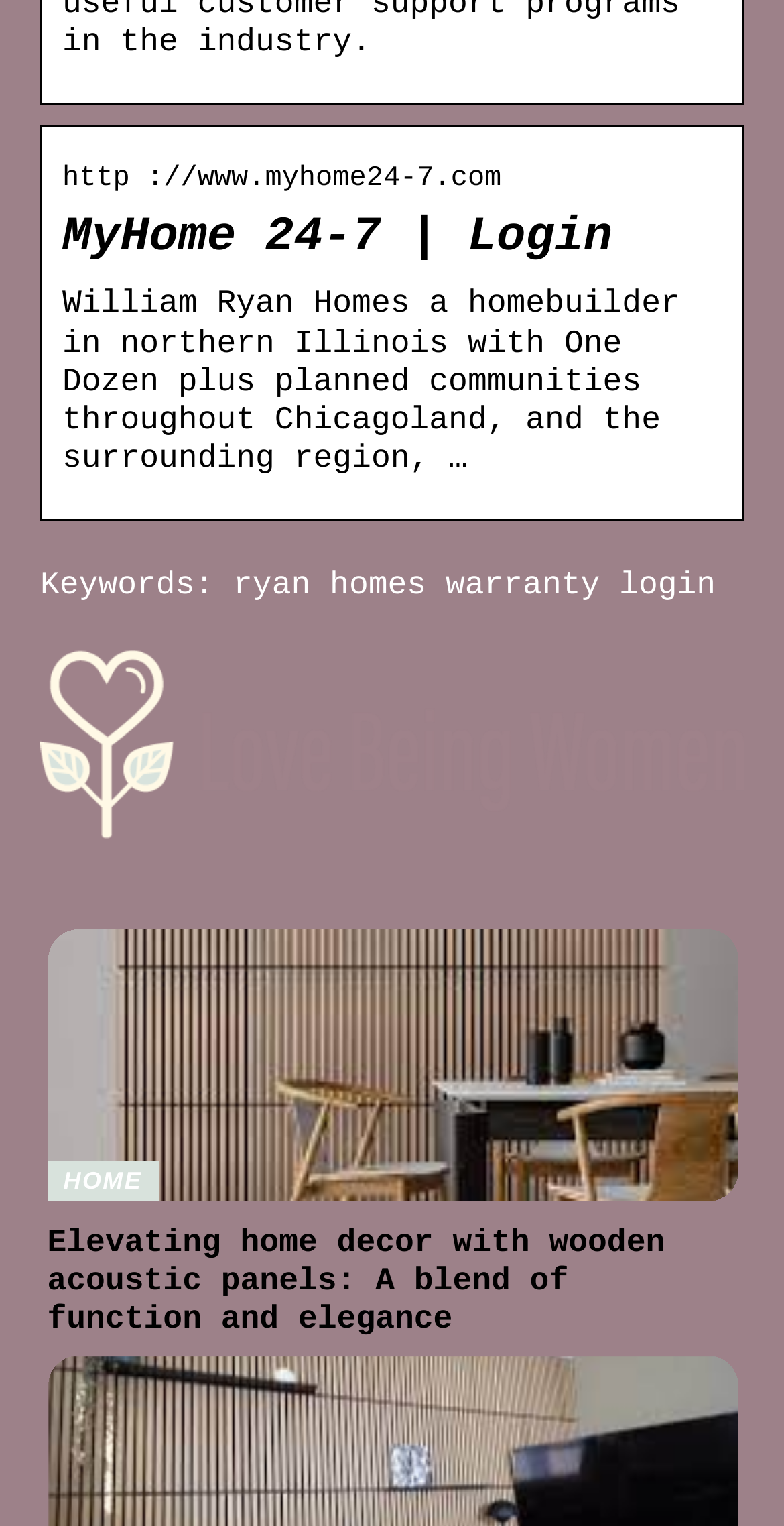Provide a one-word or short-phrase response to the question:
How many links are there on the webpage?

2